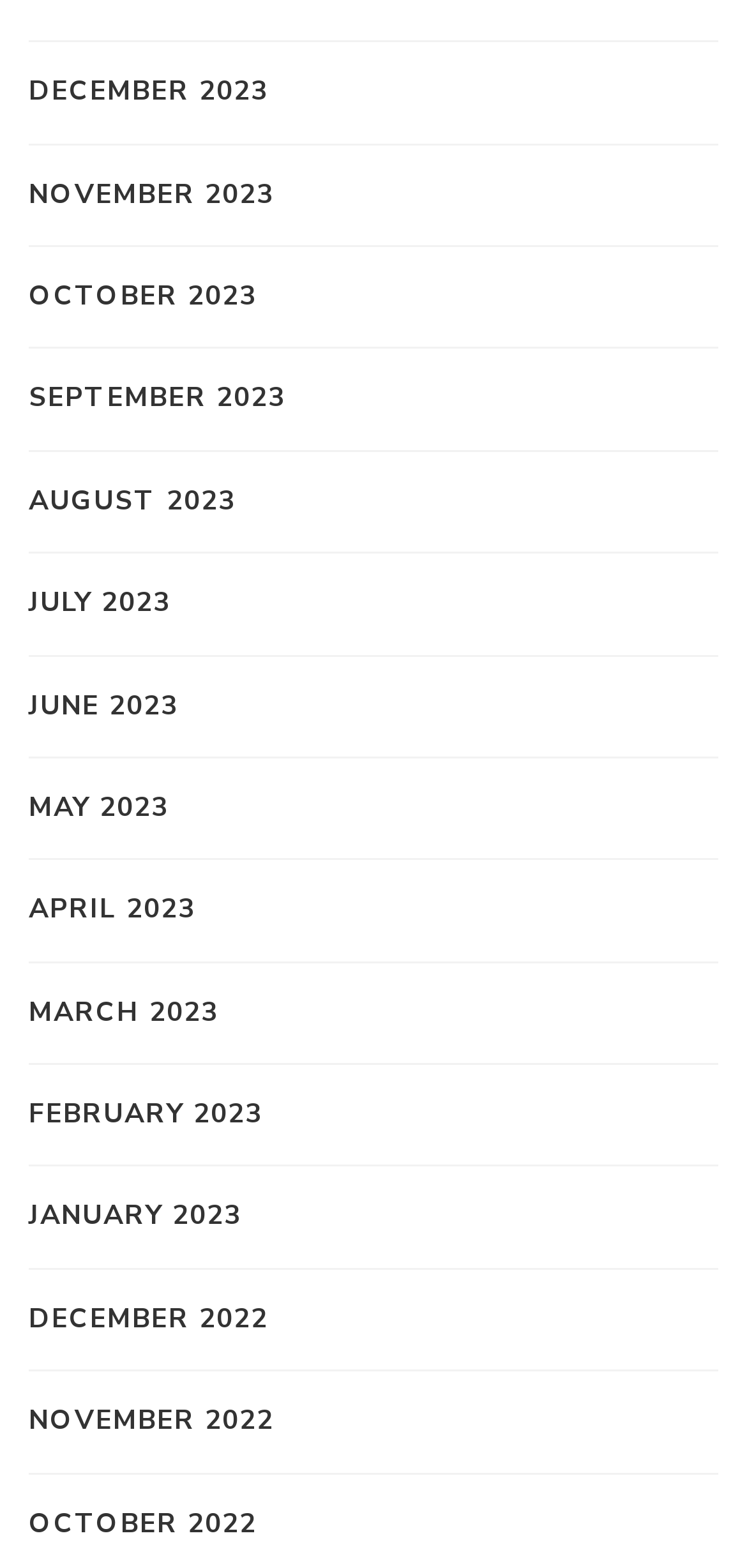Please give a concise answer to this question using a single word or phrase: 
What is the latest month listed?

December 2023